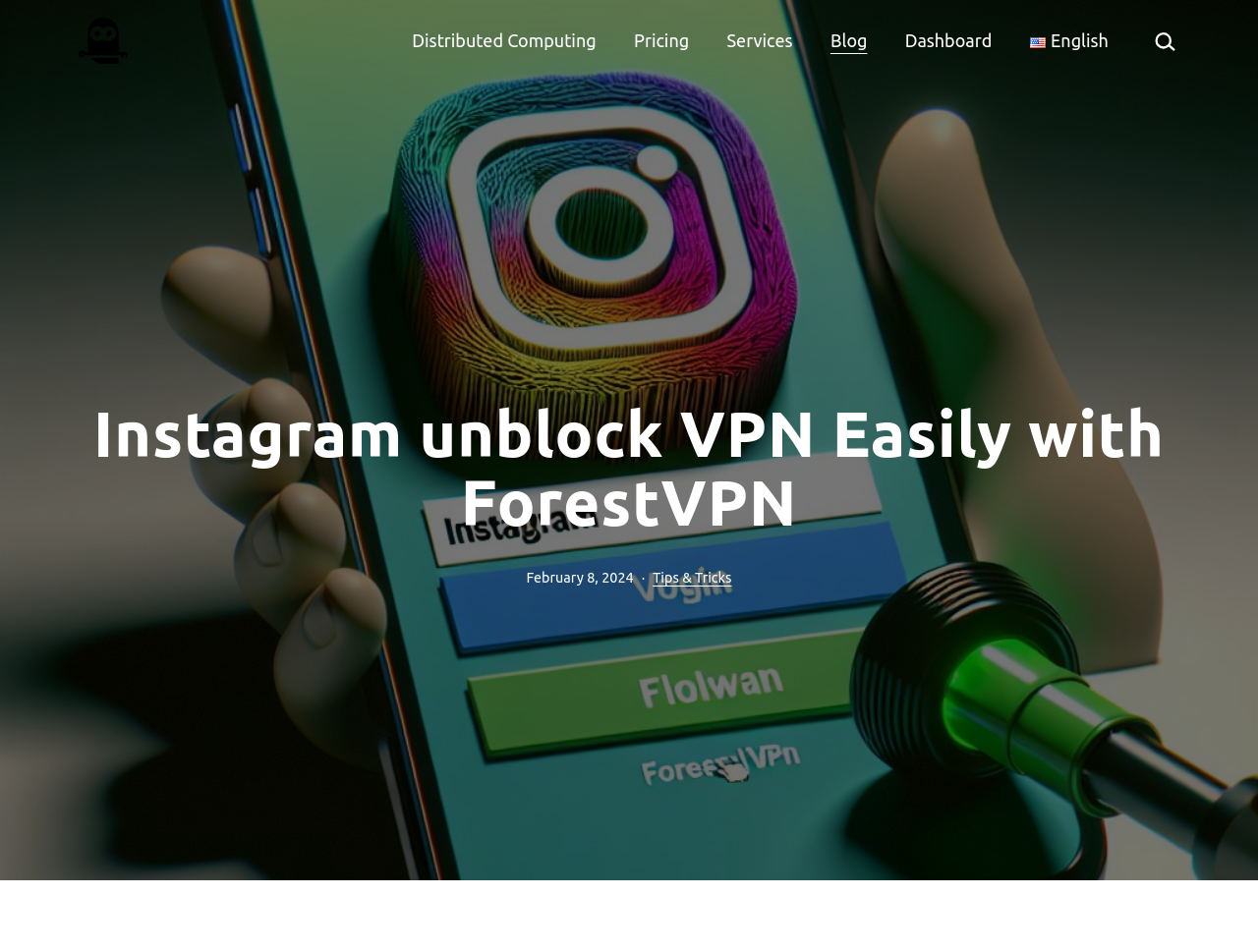Based on the image, provide a detailed and complete answer to the question: 
What is the name of the VPN service?

The name of the VPN service can be found in the top-left corner of the webpage, where it says 'Instagram unblock VPN Easily with ForestVPN - ForestVPN'. It is also mentioned in the navigation menu as 'ForestVPN'.